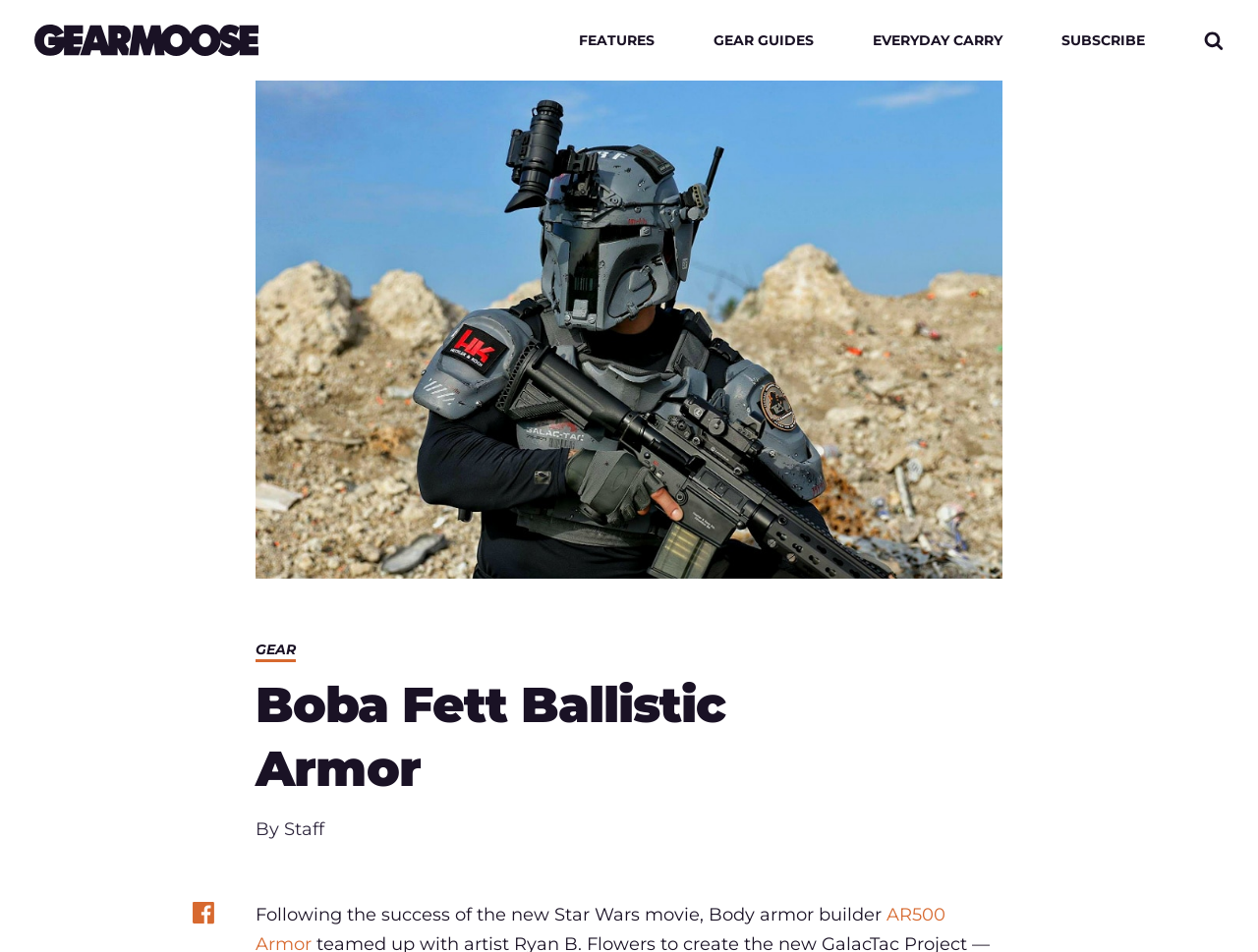Identify the bounding box of the UI element that matches this description: "Limits of Limited Liability".

None